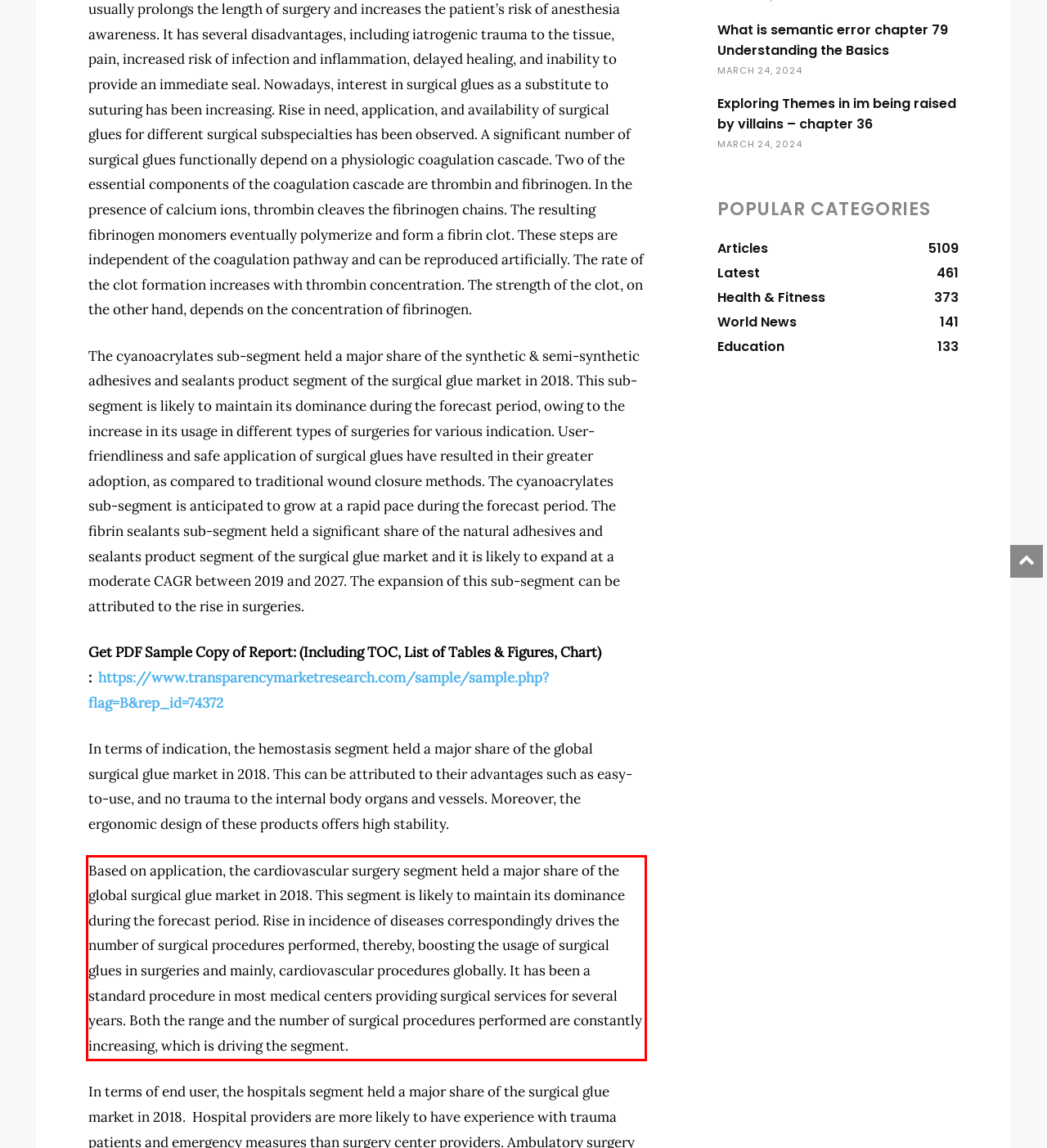The screenshot provided shows a webpage with a red bounding box. Apply OCR to the text within this red bounding box and provide the extracted content.

Based on application, the cardiovascular surgery segment held a major share of the global surgical glue market in 2018. This segment is likely to maintain its dominance during the forecast period. Rise in incidence of diseases correspondingly drives the number of surgical procedures performed, thereby, boosting the usage of surgical glues in surgeries and mainly, cardiovascular procedures globally. It has been a standard procedure in most medical centers providing surgical services for several years. Both the range and the number of surgical procedures performed are constantly increasing, which is driving the segment.